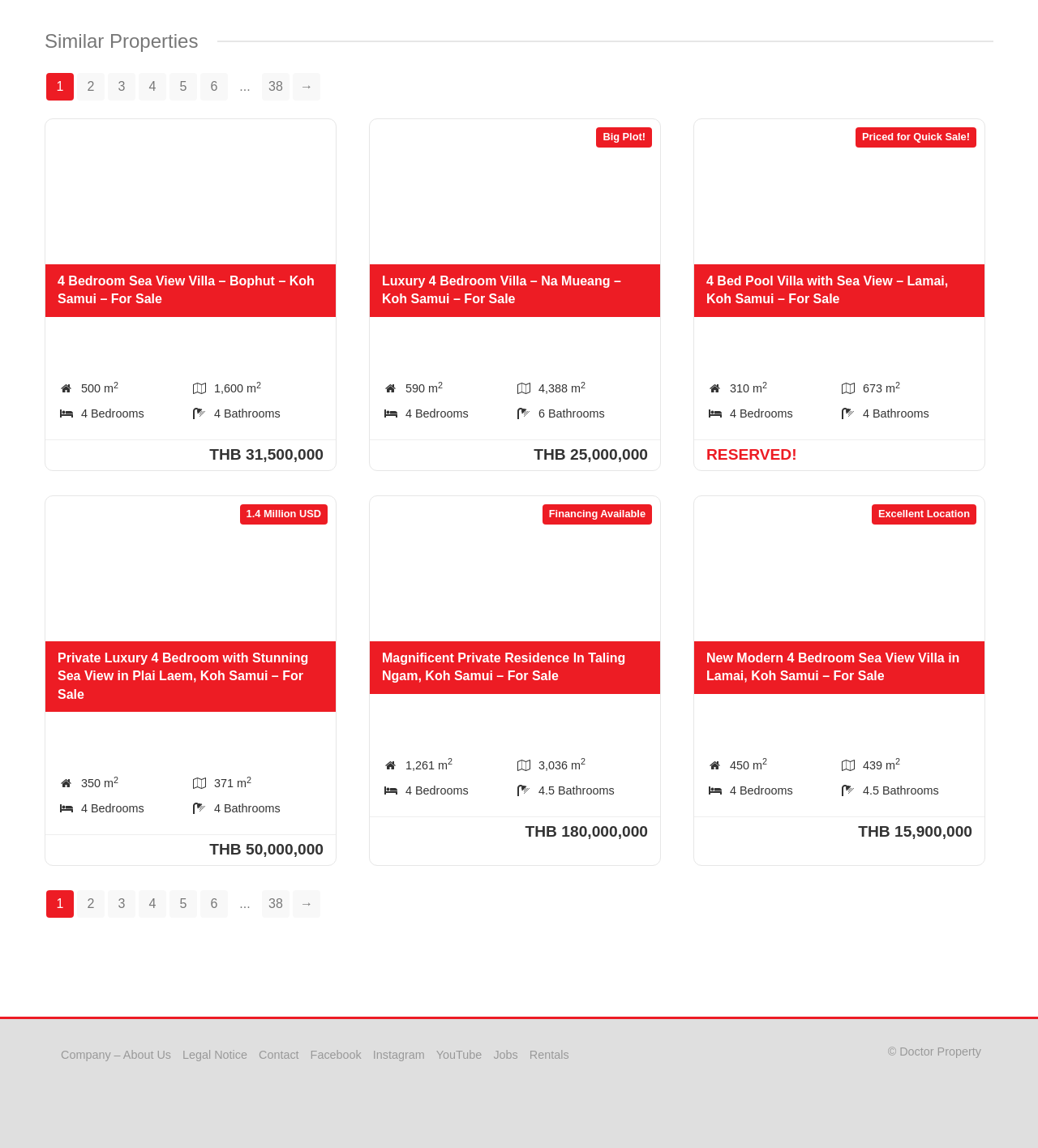Respond to the question below with a single word or phrase: What is the plot area of the 4 Bedroom Sea View Villa?

1,600 m²